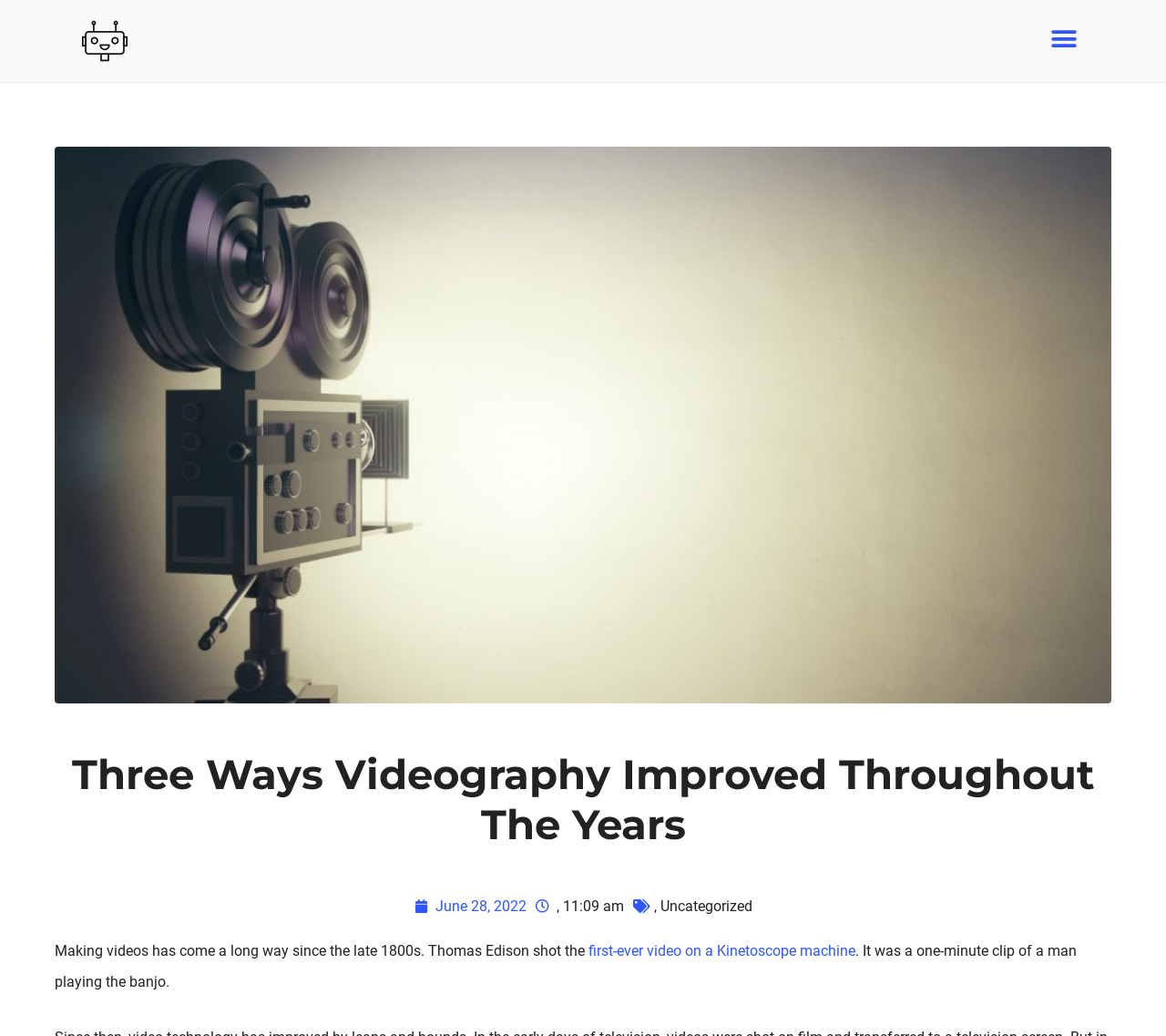What is the category of the article?
We need a detailed and meticulous answer to the question.

The category of the article can be found at the top of the webpage, where it says 'Uncategorized' next to the date and timestamp.